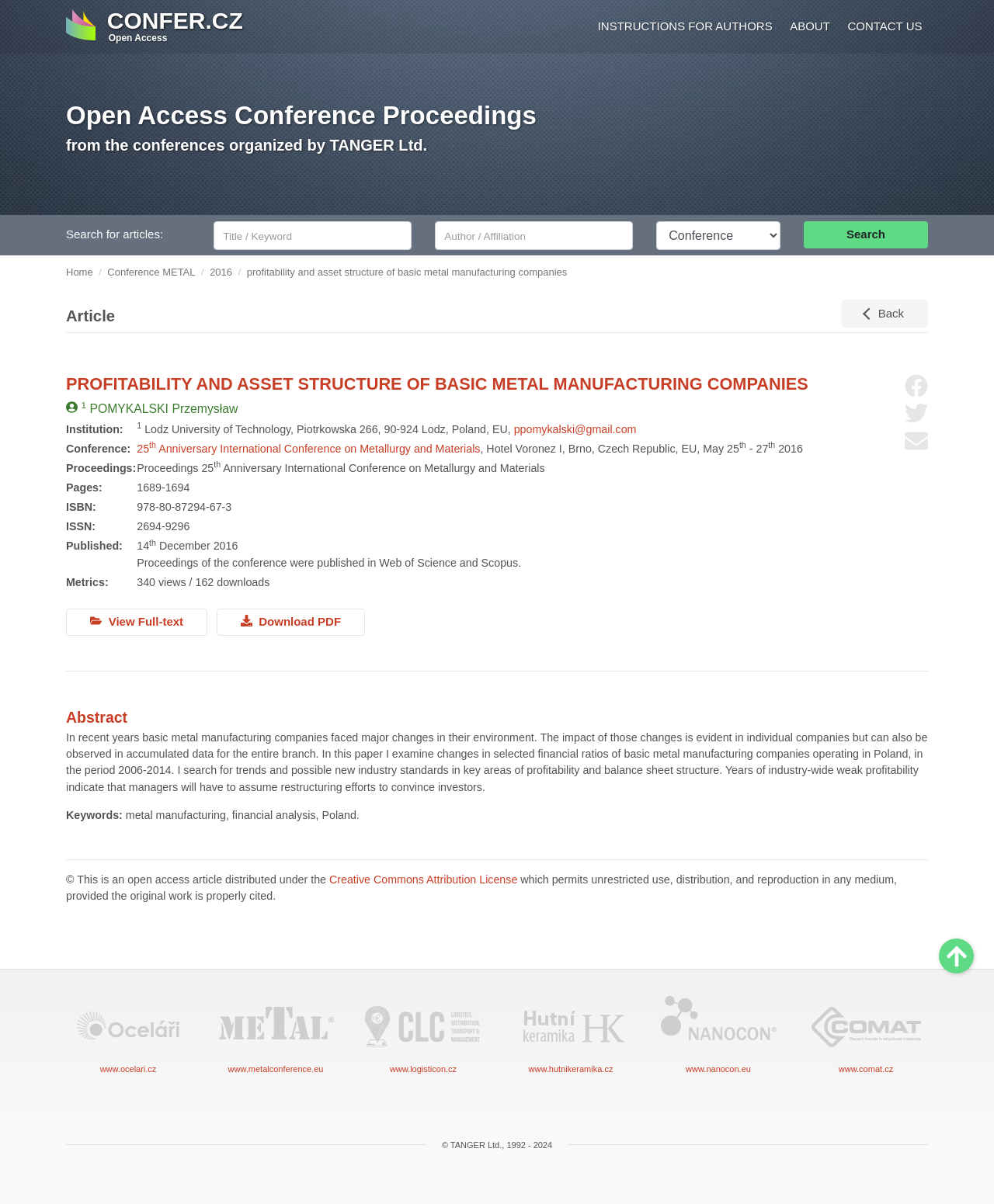Determine the bounding box coordinates for the area that should be clicked to carry out the following instruction: "Download PDF".

[0.218, 0.505, 0.367, 0.528]